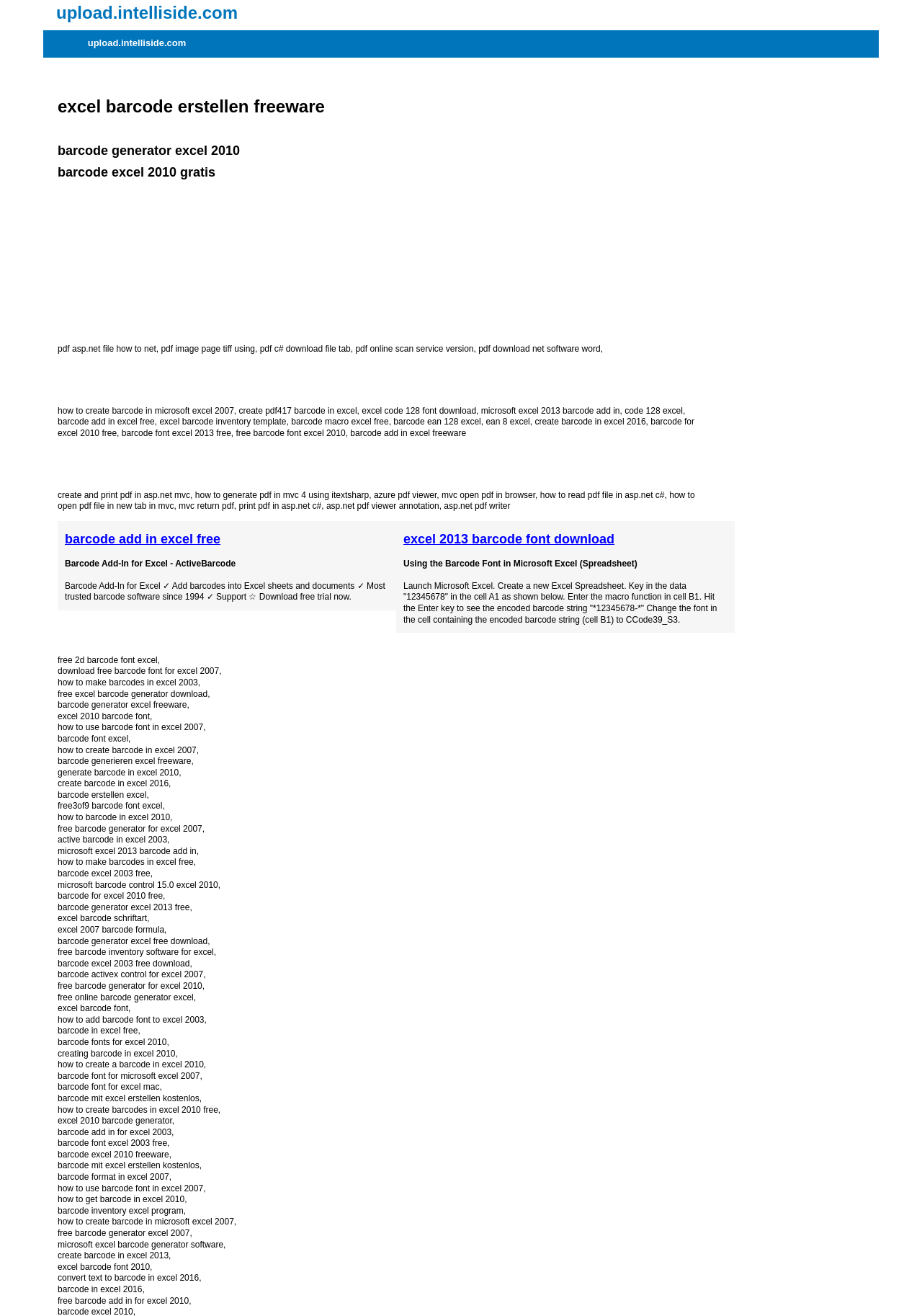Locate the bounding box coordinates of the clickable area needed to fulfill the instruction: "learn how to create barcode in microsoft excel 2007".

[0.062, 0.308, 0.254, 0.316]